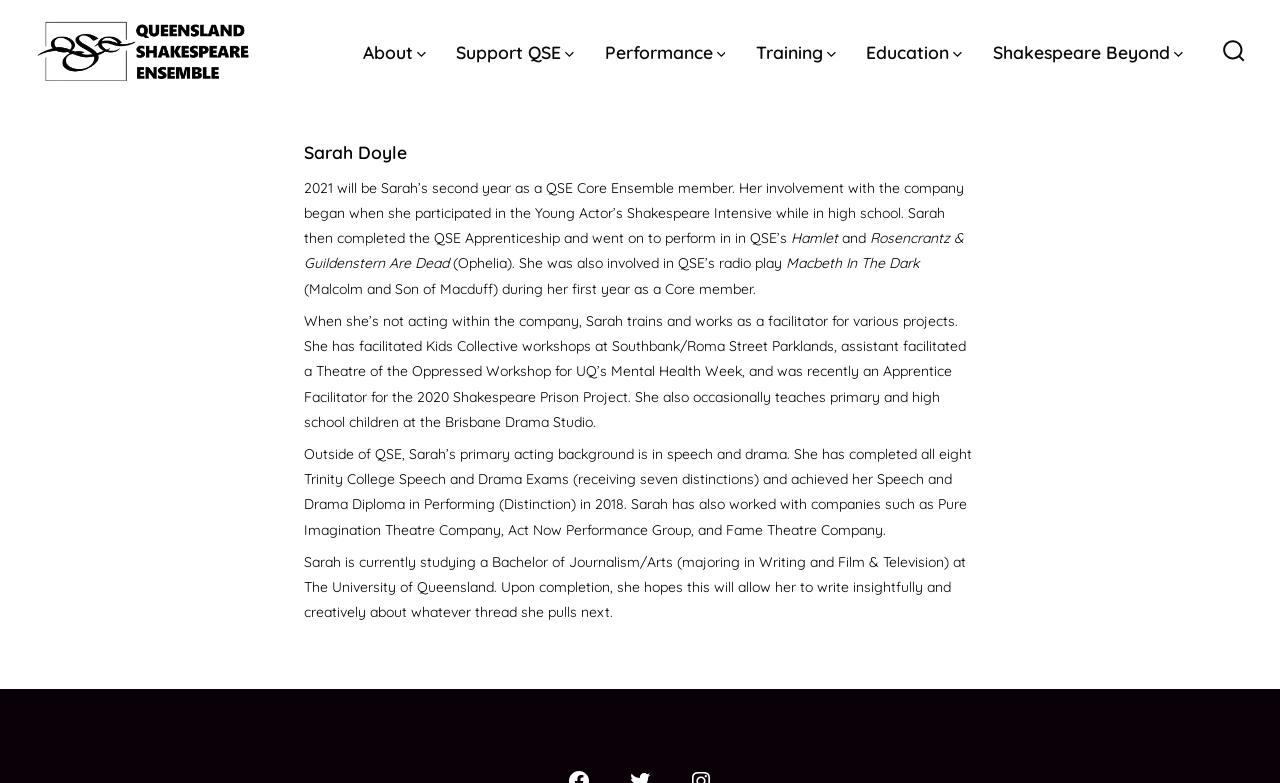What is Sarah's current field of study?
Please answer the question as detailed as possible.

I found a StaticText element that mentions Sarah is currently studying a Bachelor of Journalism/Arts at The University of Queensland, which indicates her current field of study.